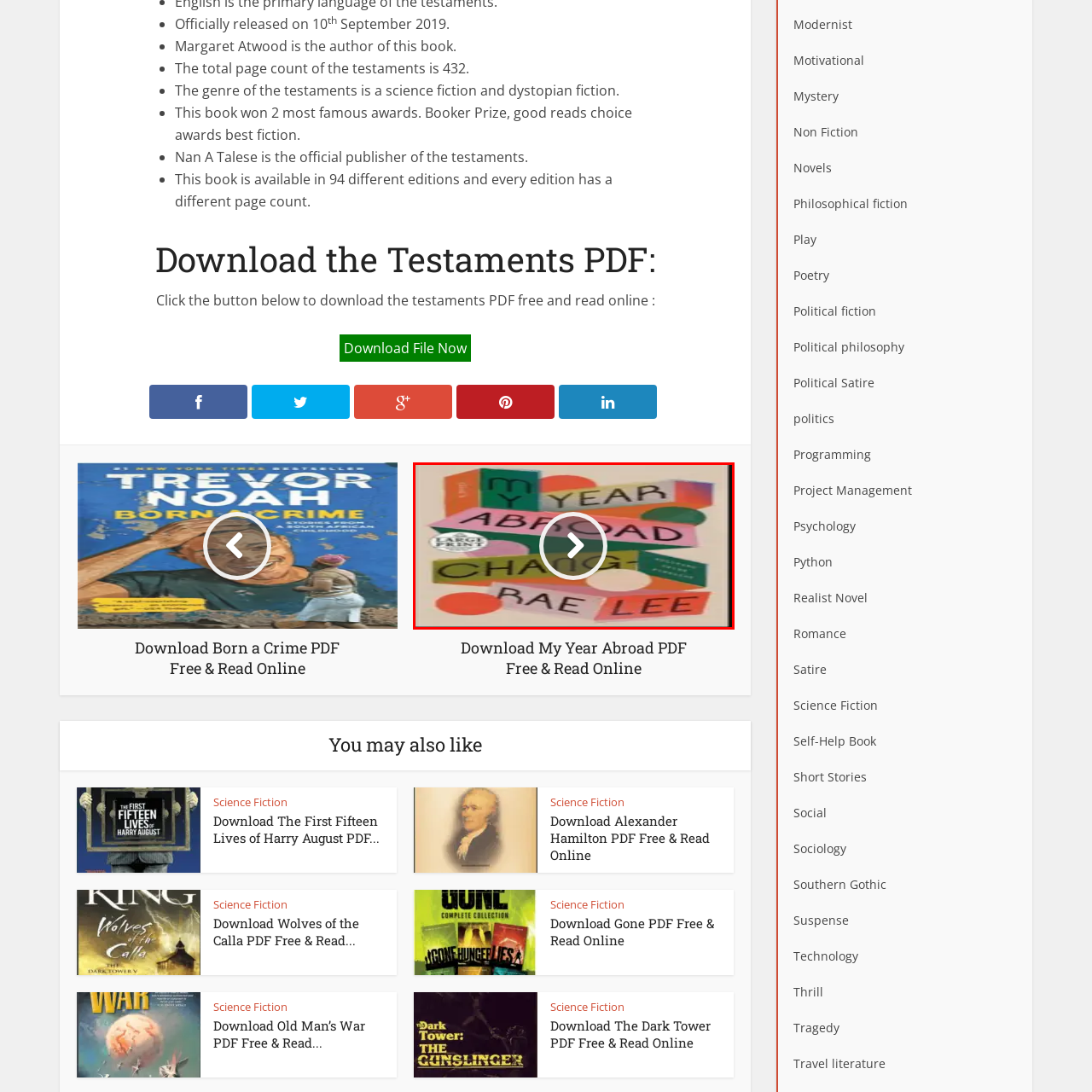Carefully scrutinize the image within the red border and generate a detailed answer to the following query, basing your response on the visual content:
What is the purpose of the 'LARGE PRINT' label?

The 'LARGE PRINT' label in the corner of the book cover indicates that this edition is designed for easier reading, likely for readers with visual impairments or those who prefer larger font sizes.